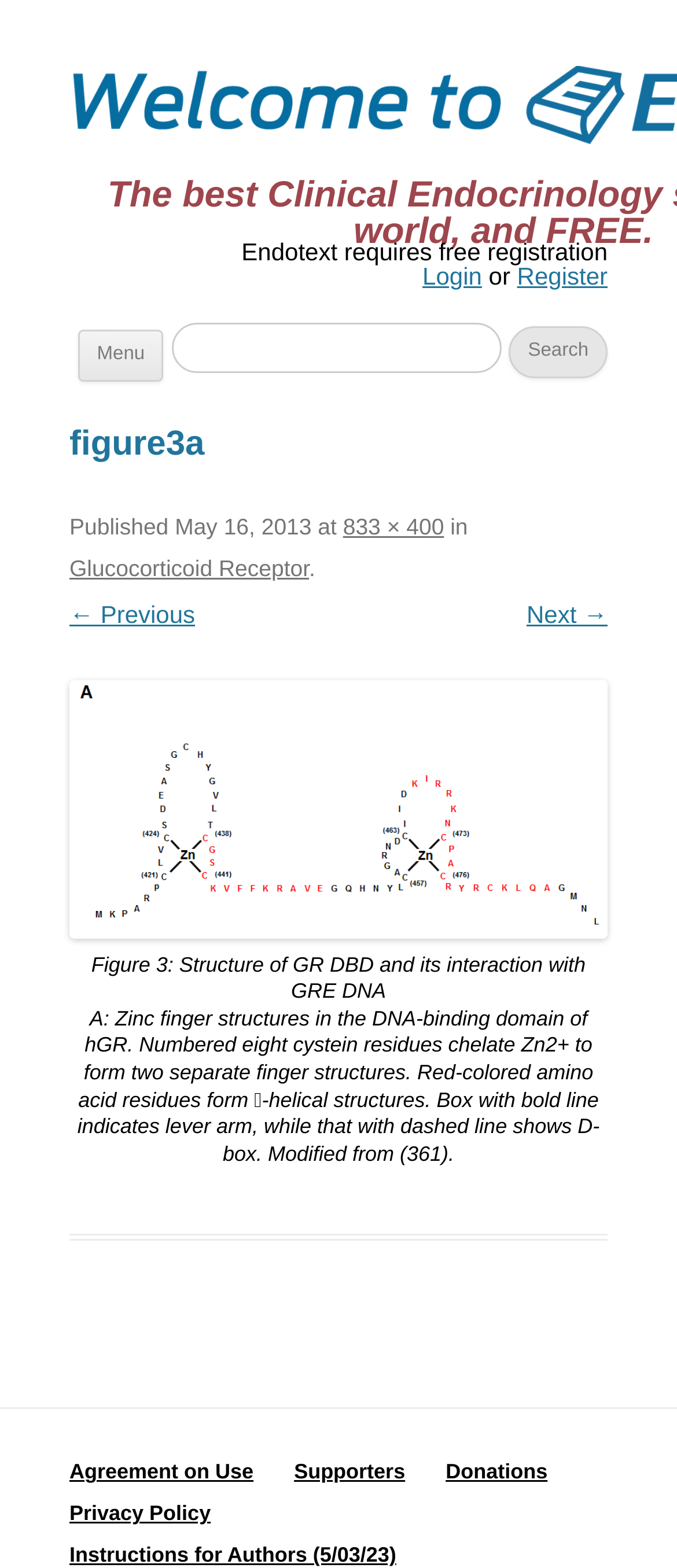Identify the bounding box coordinates for the region of the element that should be clicked to carry out the instruction: "Click on 'Swim Your Way To Improve Your Libido'". The bounding box coordinates should be four float numbers between 0 and 1, i.e., [left, top, right, bottom].

None